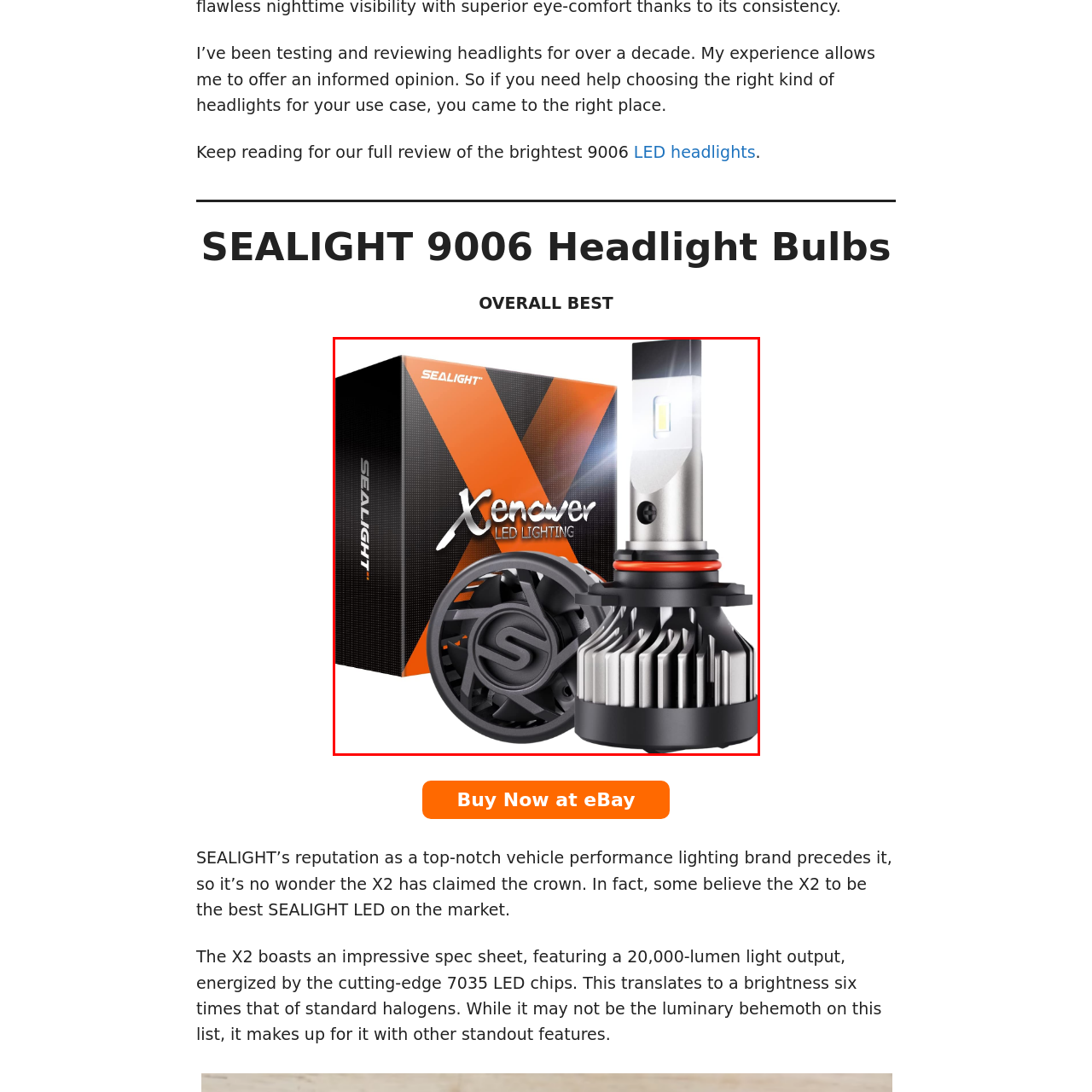What is the maximum output of the X2 model?
Focus on the image bounded by the red box and reply with a one-word or phrase answer.

20,000 lumens